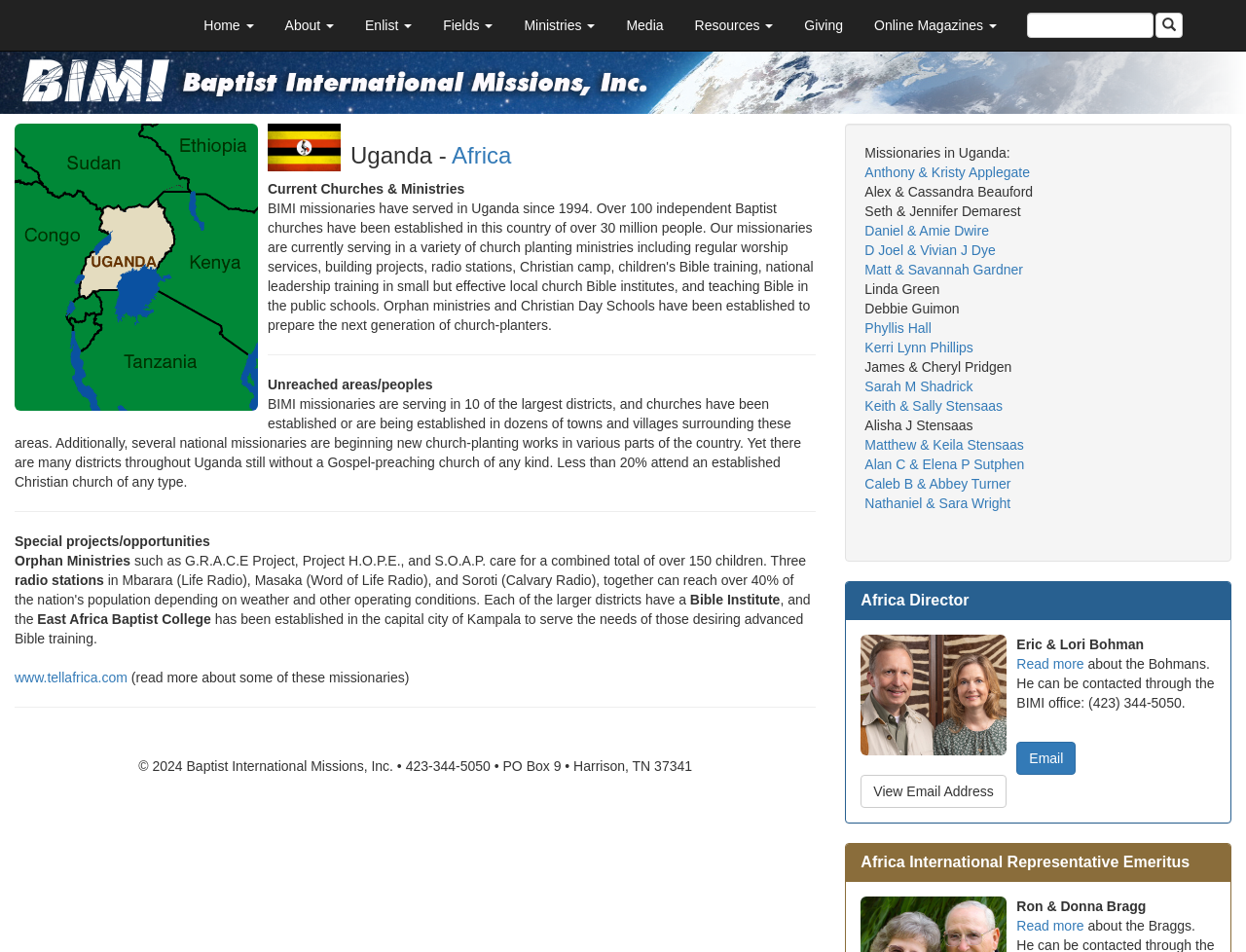Pinpoint the bounding box coordinates of the clickable element to carry out the following instruction: "Go to Home."

None